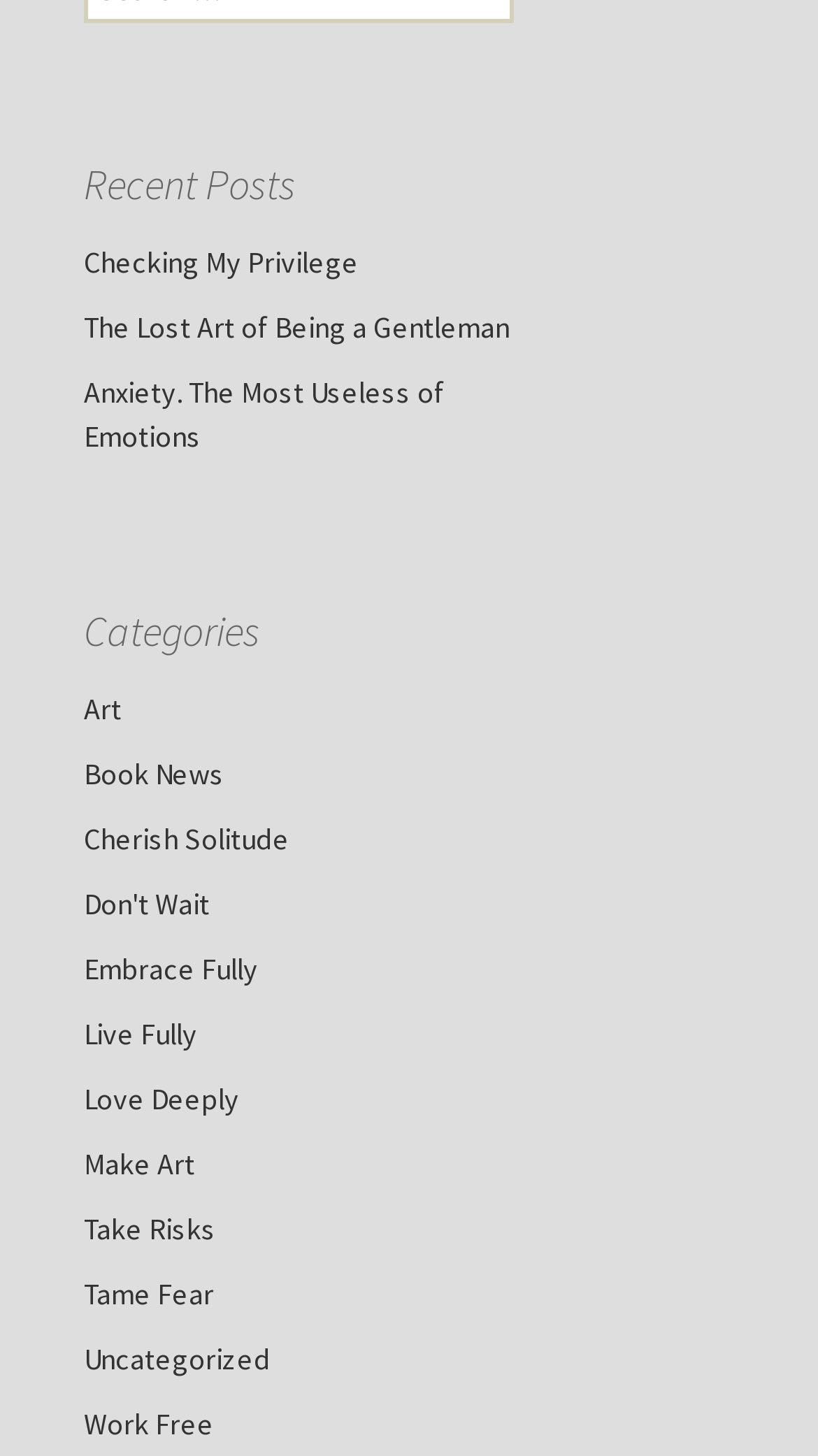Please identify the bounding box coordinates of the clickable region that I should interact with to perform the following instruction: "view recent post 'Checking My Privilege'". The coordinates should be expressed as four float numbers between 0 and 1, i.e., [left, top, right, bottom].

[0.103, 0.168, 0.438, 0.194]